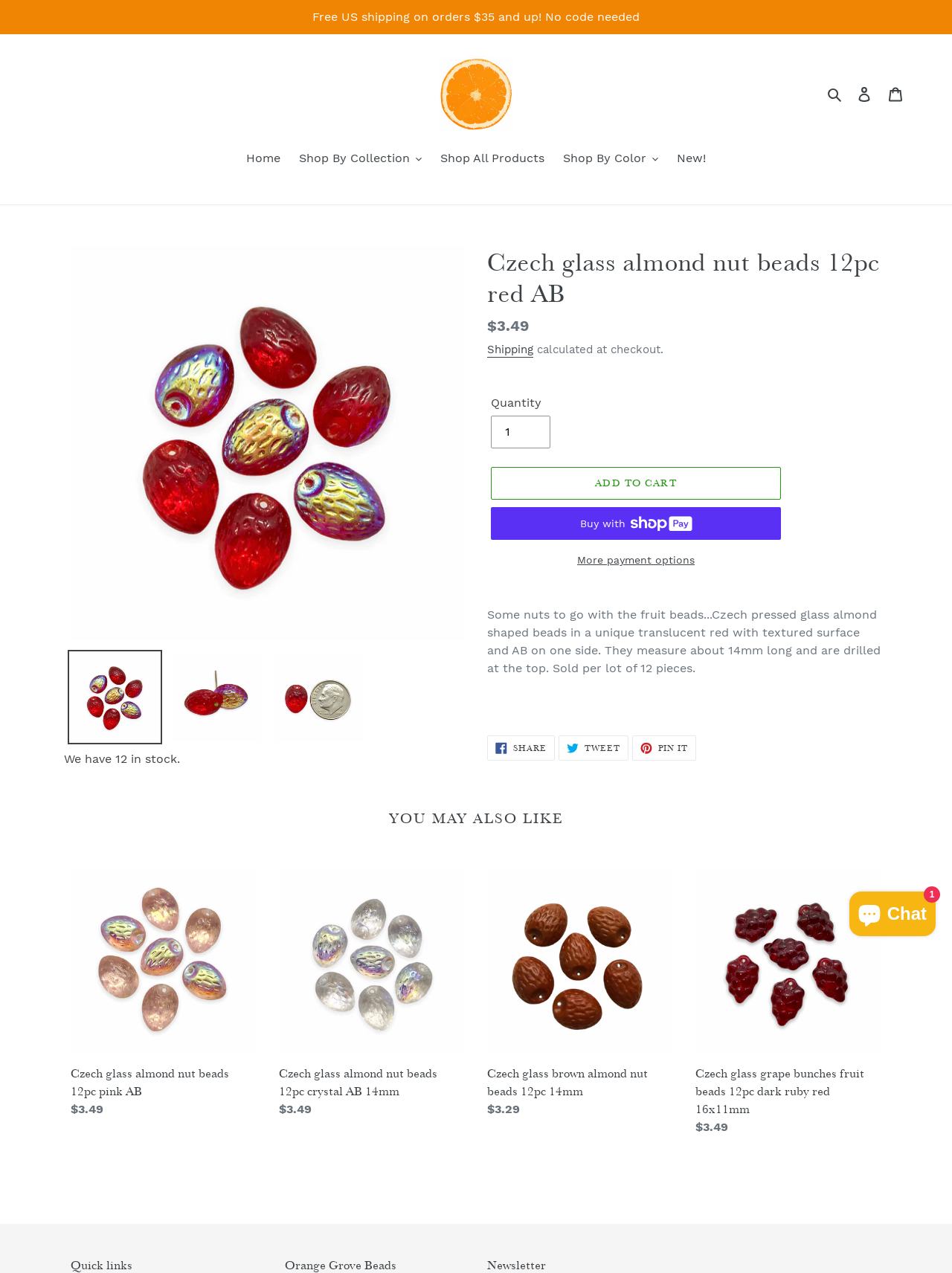Identify the webpage's primary heading and generate its text.

Czech glass almond nut beads 12pc red AB